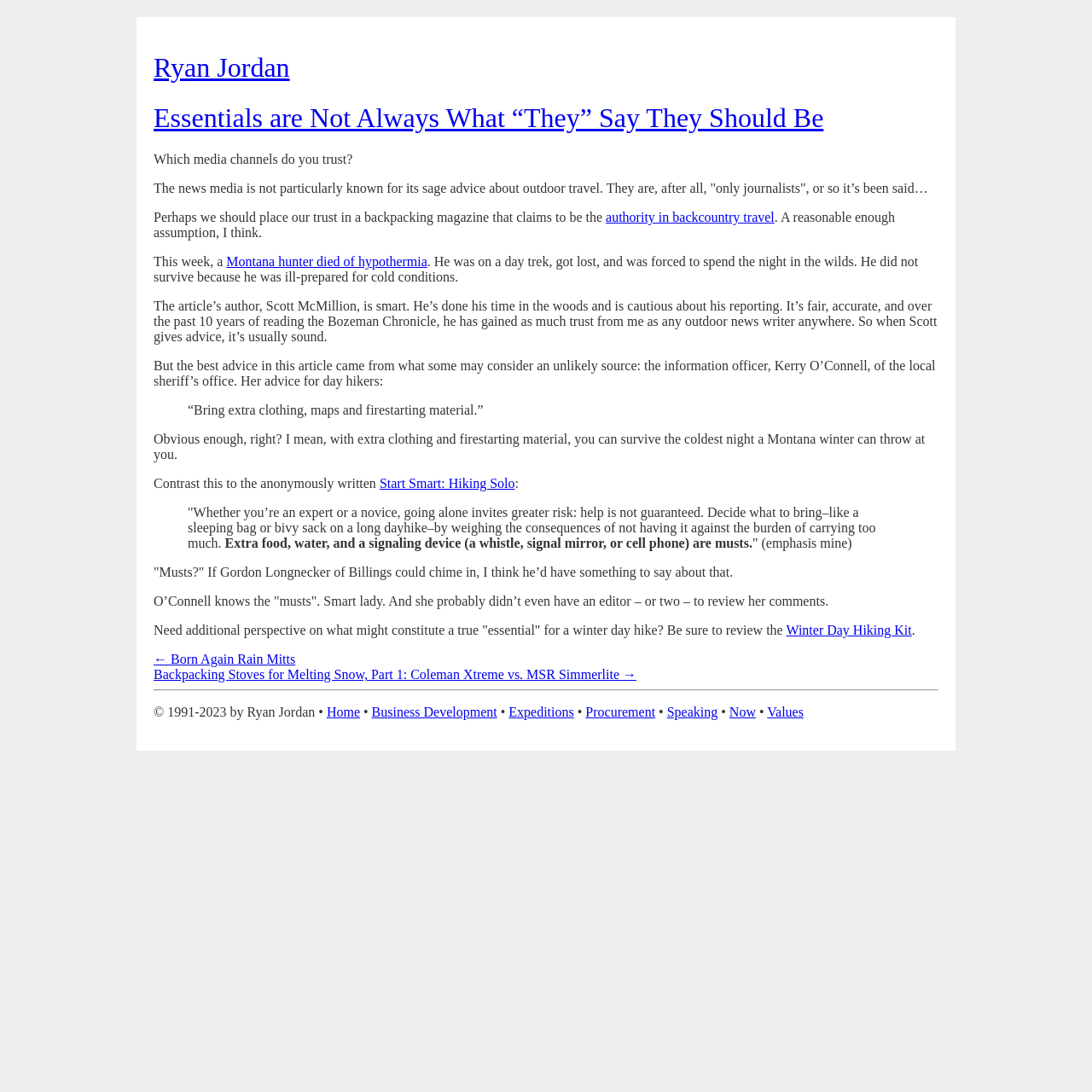Kindly determine the bounding box coordinates for the area that needs to be clicked to execute this instruction: "Go to the Home page".

[0.299, 0.646, 0.33, 0.659]